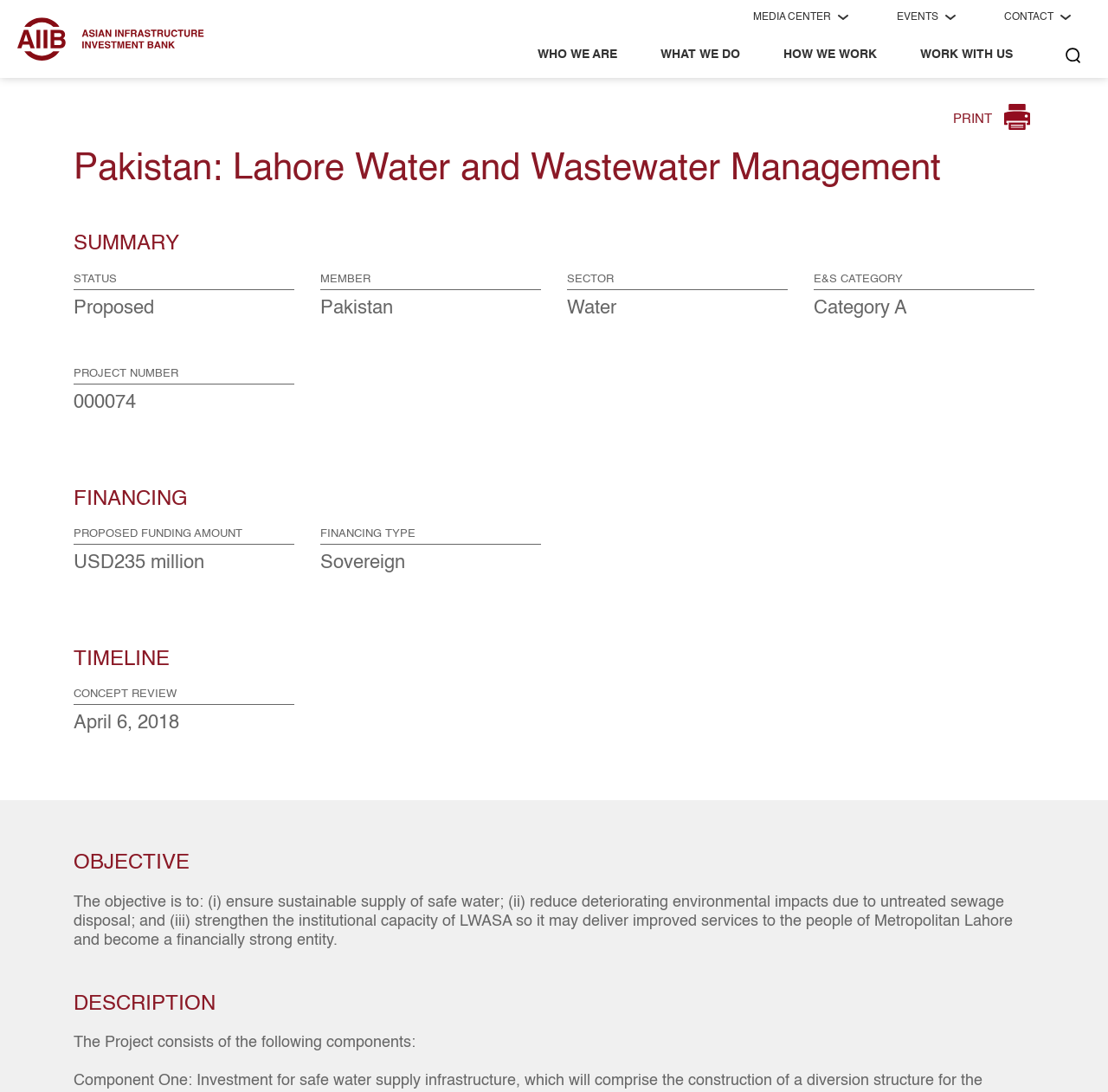What is the proposed funding amount?
Kindly give a detailed and elaborate answer to the question.

I found the proposed funding amount by looking at the 'FINANCING' section, where it is stated as 'USD235 million'.